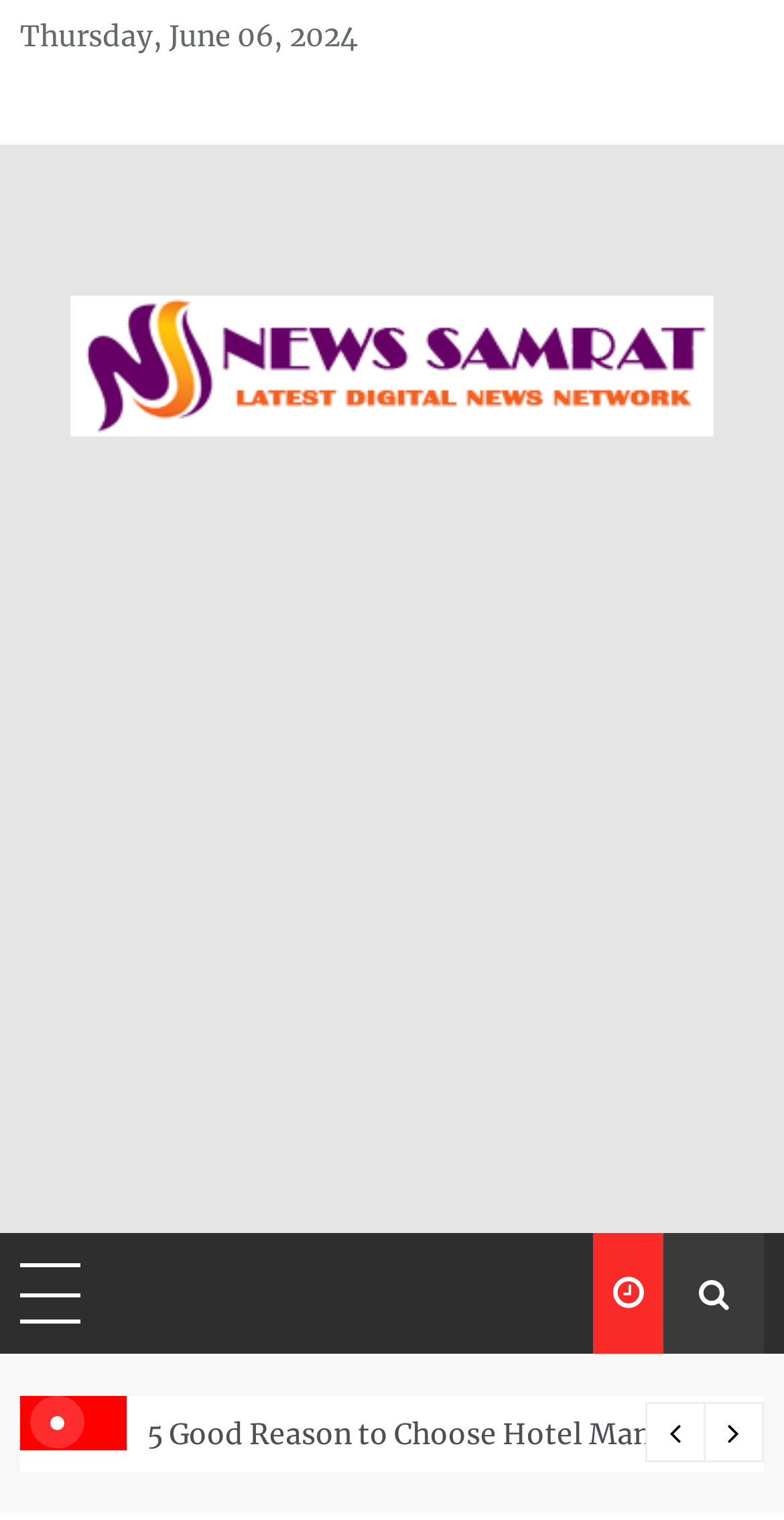Using the format (top-left x, top-left y, bottom-right x, bottom-right y), and given the element description, identify the bounding box coordinates within the screenshot: News Samrat

[0.038, 0.287, 0.408, 0.344]